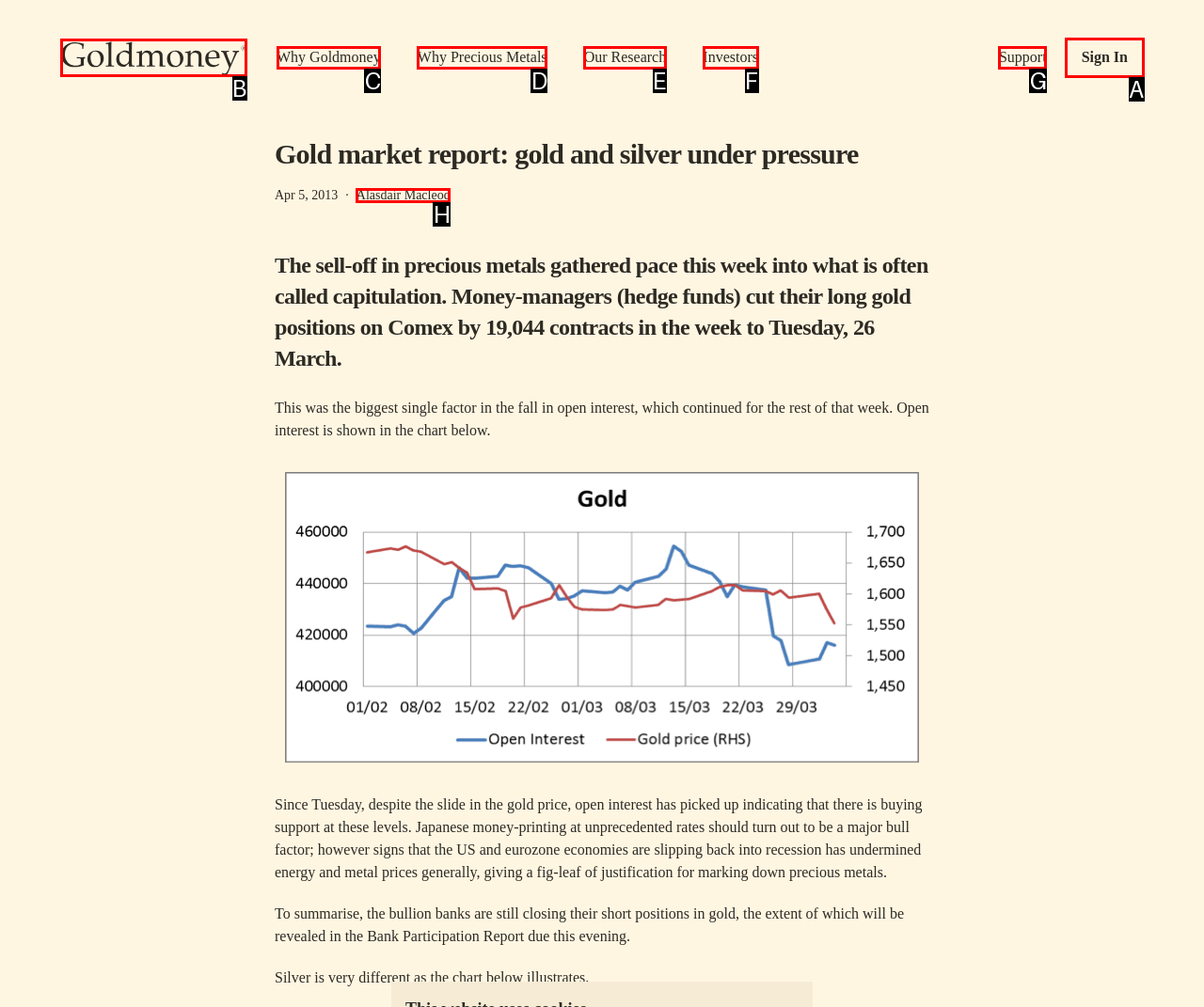Tell me which element should be clicked to achieve the following objective: Read the article by Alasdair Macleod
Reply with the letter of the correct option from the displayed choices.

H